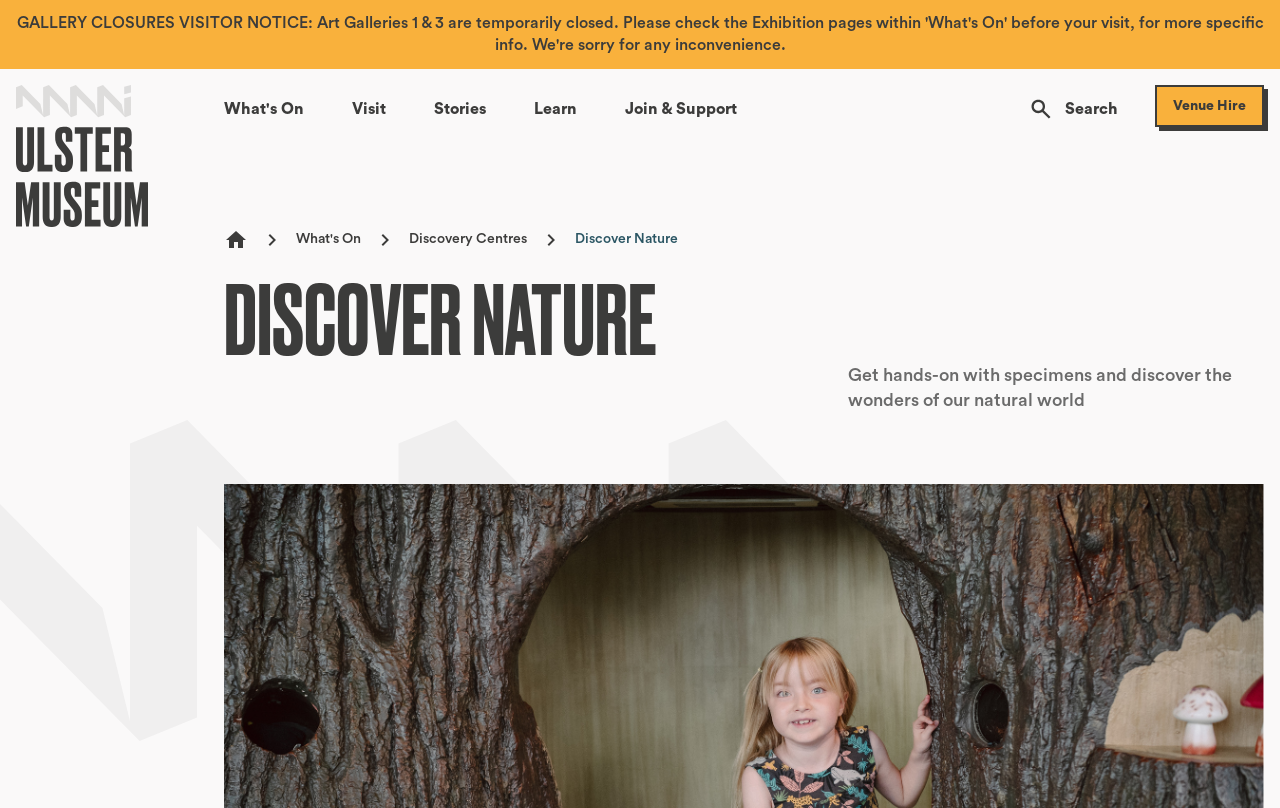What is the purpose of the 'Search' button?
Using the information from the image, provide a comprehensive answer to the question.

The 'Search' button is located at the top right corner of the webpage, and it is likely used to search for specific content within the website, such as exhibitions, events, or collections.